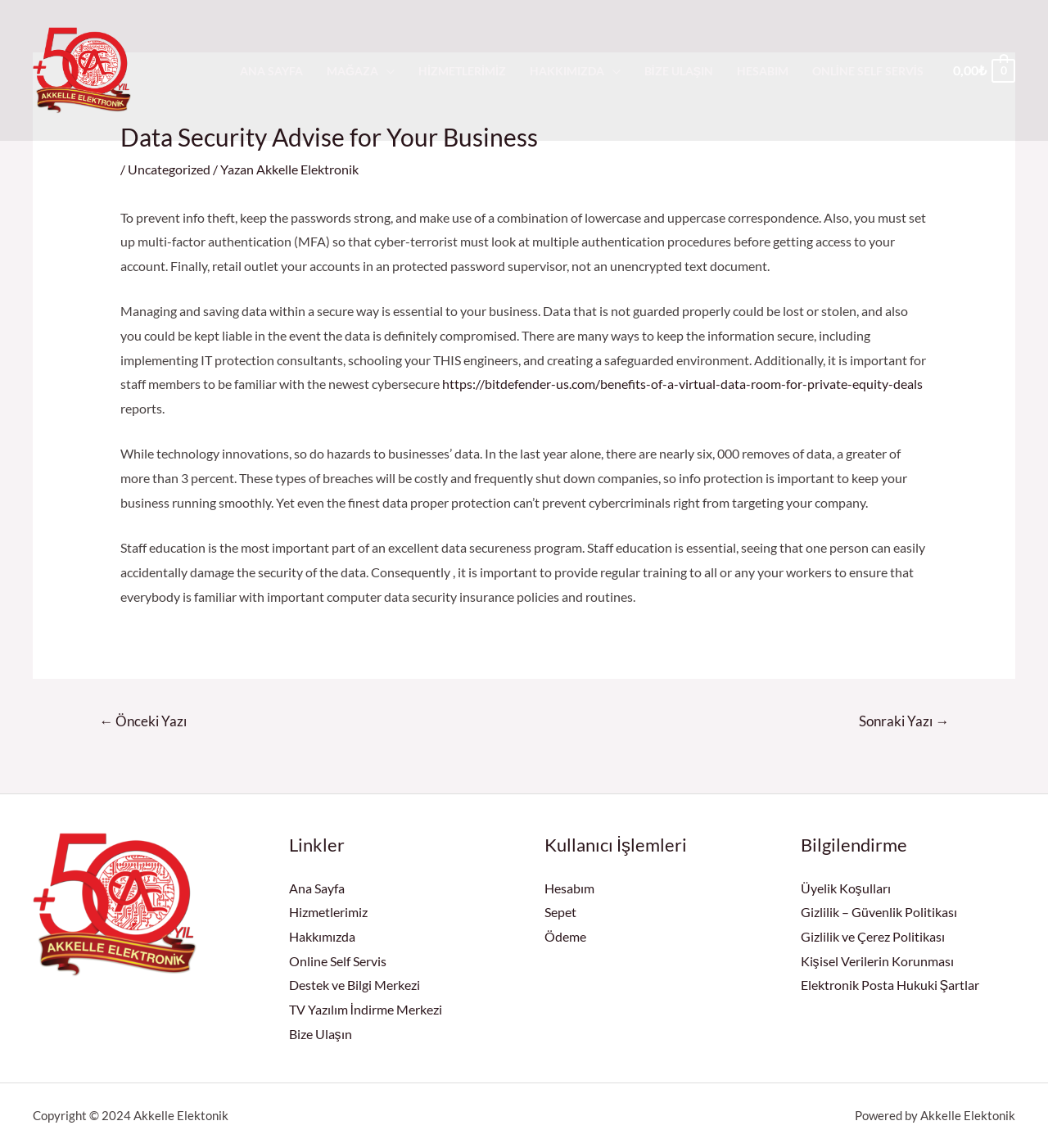Provide a single word or phrase answer to the question: 
What is the position of the 'Yazılar' navigation section?

below the main article